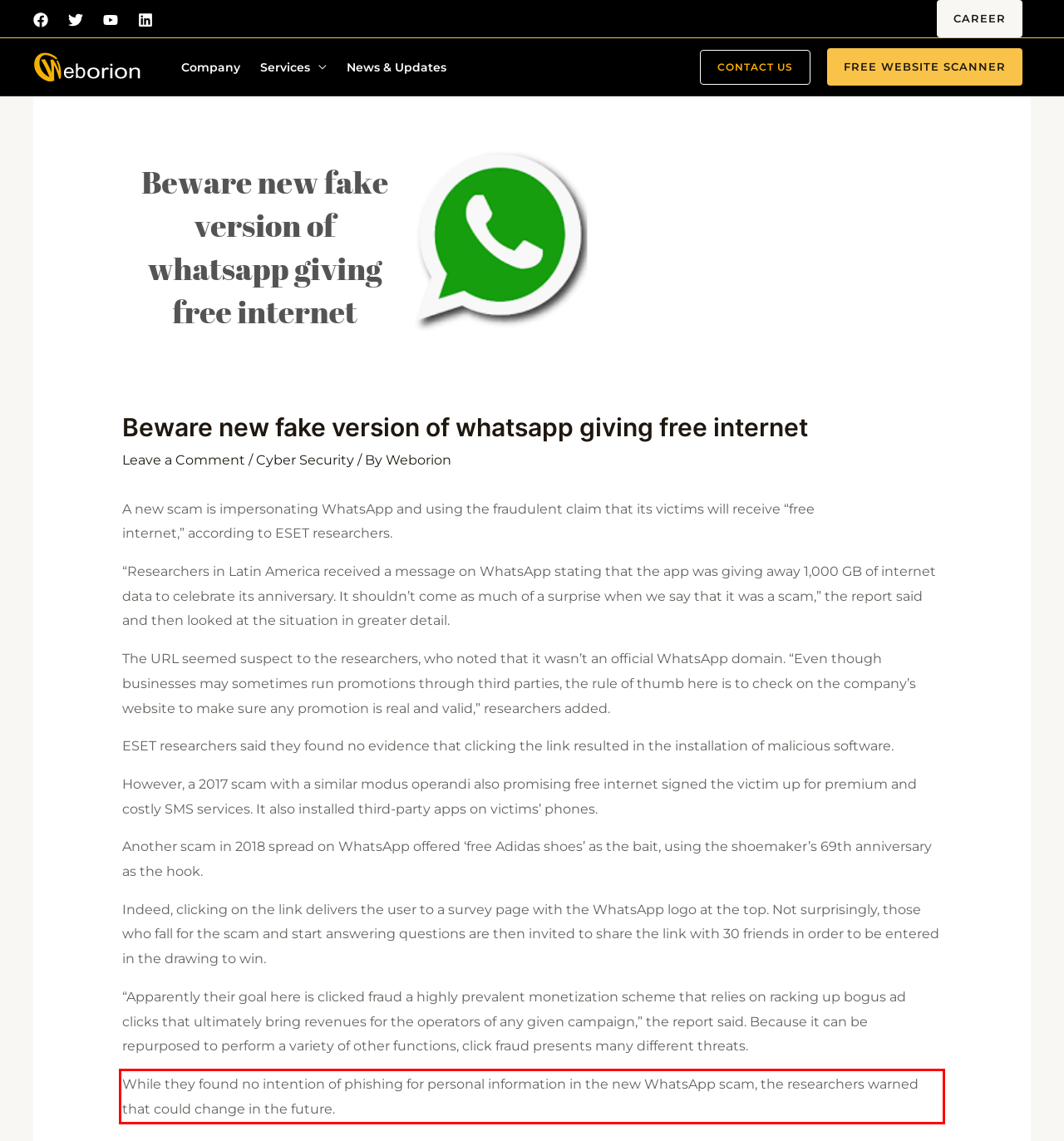In the given screenshot, locate the red bounding box and extract the text content from within it.

While they found no intention of phishing for personal information in the new WhatsApp scam, the researchers warned that could change in the future.